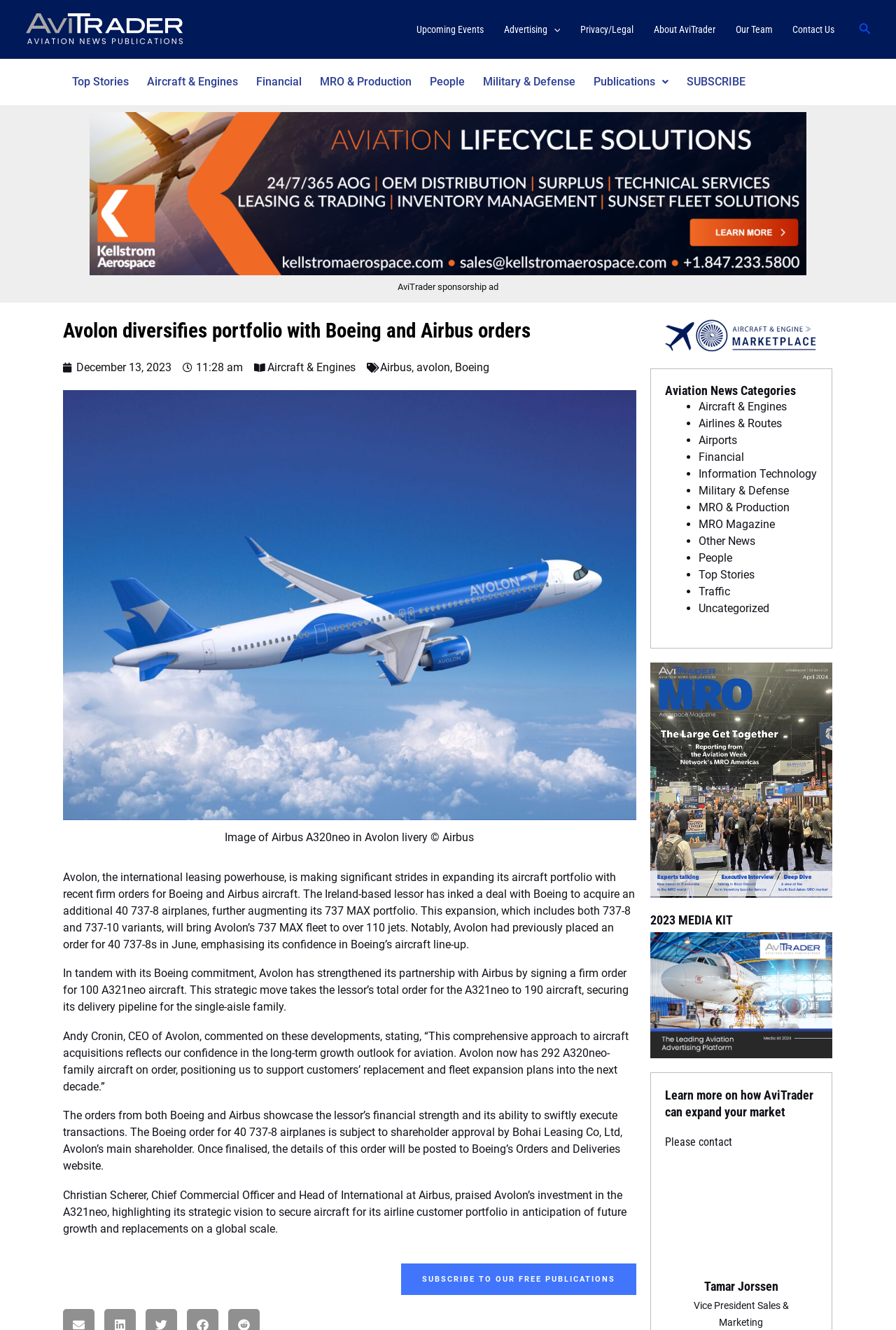How many 737-8 airplanes did Avolon order from Boeing?
Please look at the screenshot and answer in one word or a short phrase.

40